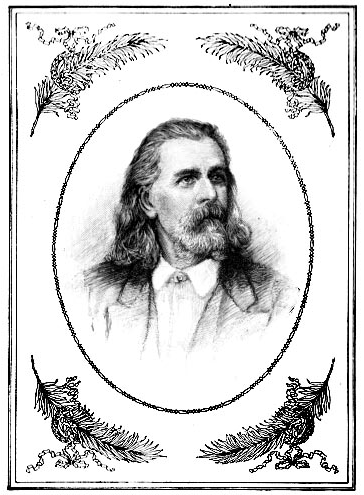What is the cultural context of Shaw's work?
Refer to the image and respond with a one-word or short-phrase answer.

19th century American